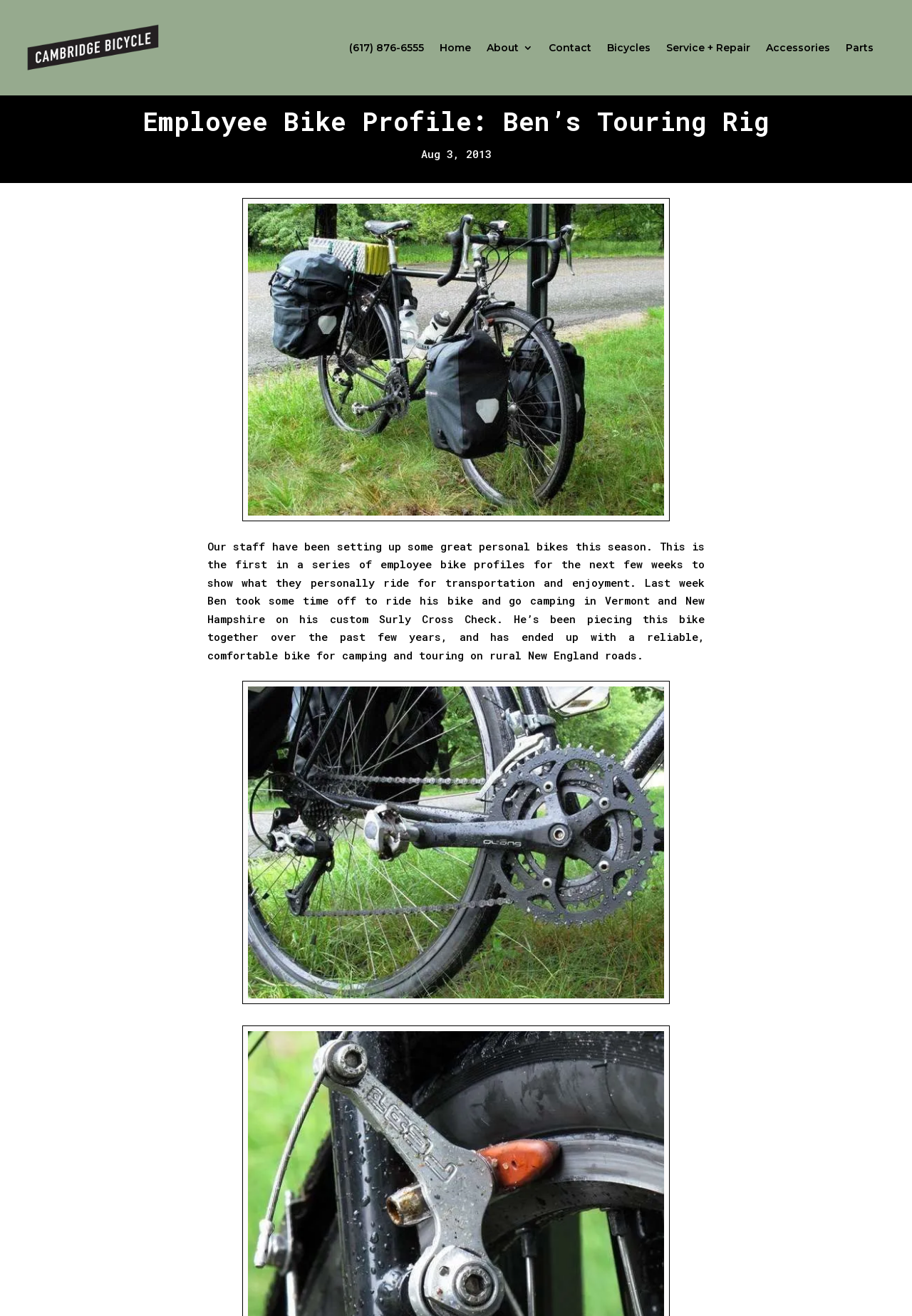Could you highlight the region that needs to be clicked to execute the instruction: "Click on the 'Register' link"?

None